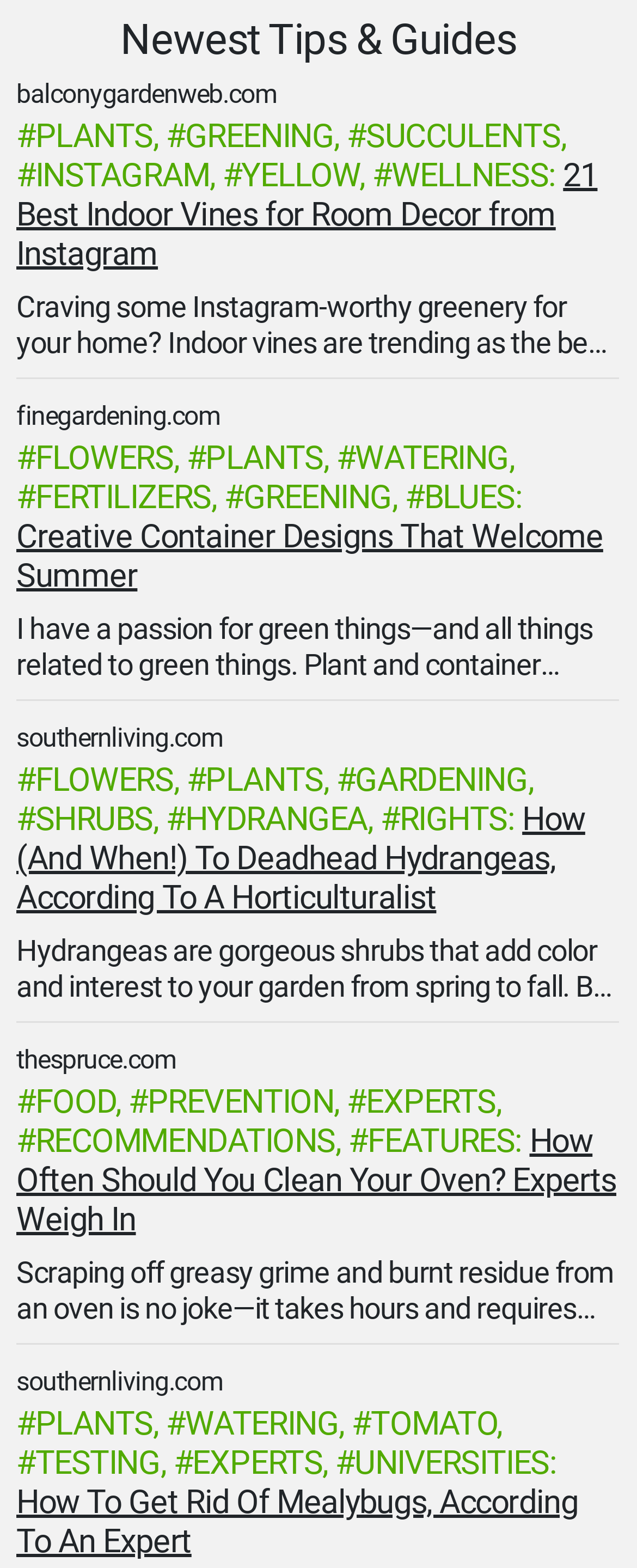What is the topic of the article from southernliving.com?
Observe the image and answer the question with a one-word or short phrase response.

Plants